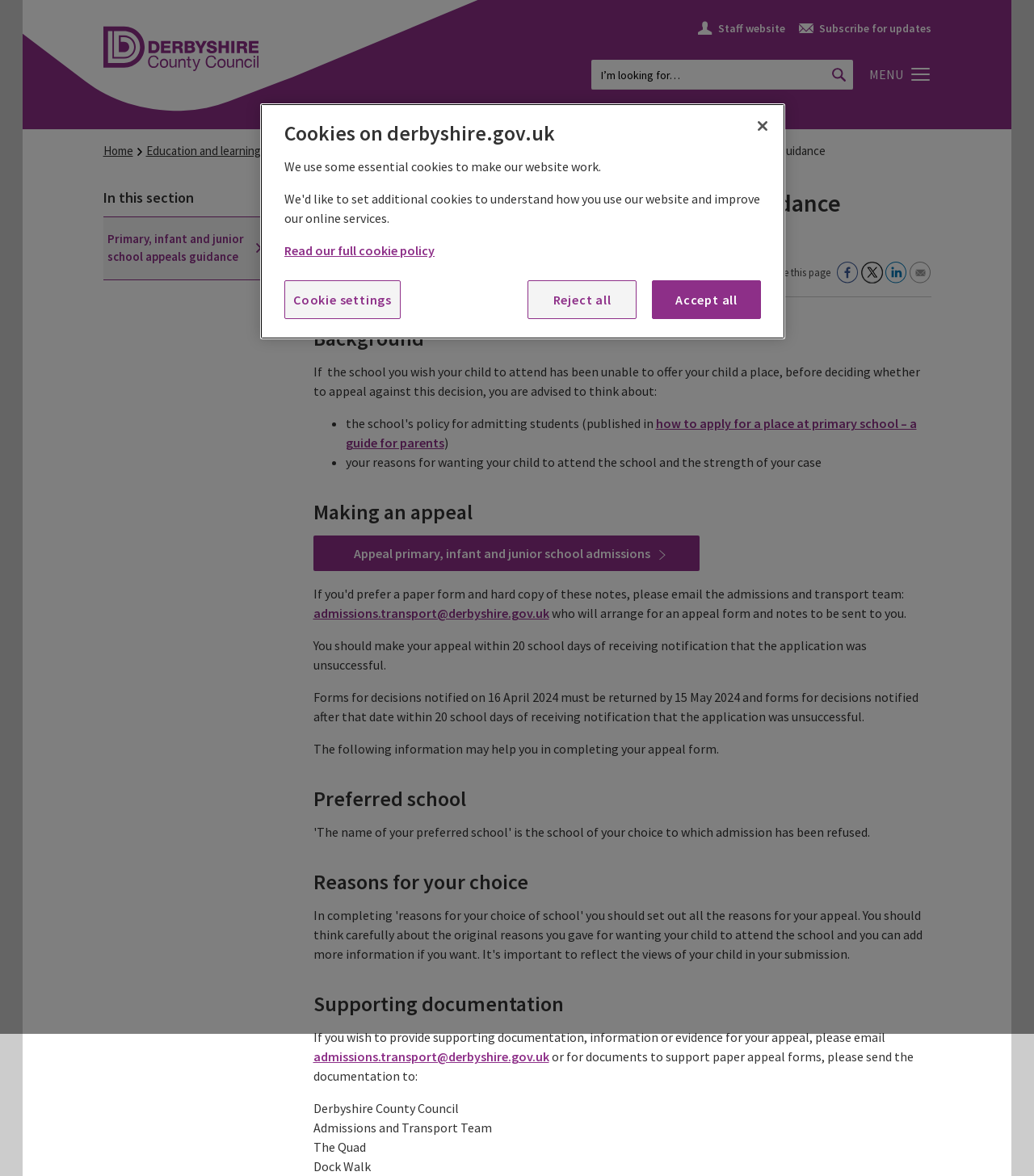What is the purpose of this webpage?
Based on the image, give a concise answer in the form of a single word or short phrase.

School appeals guidance